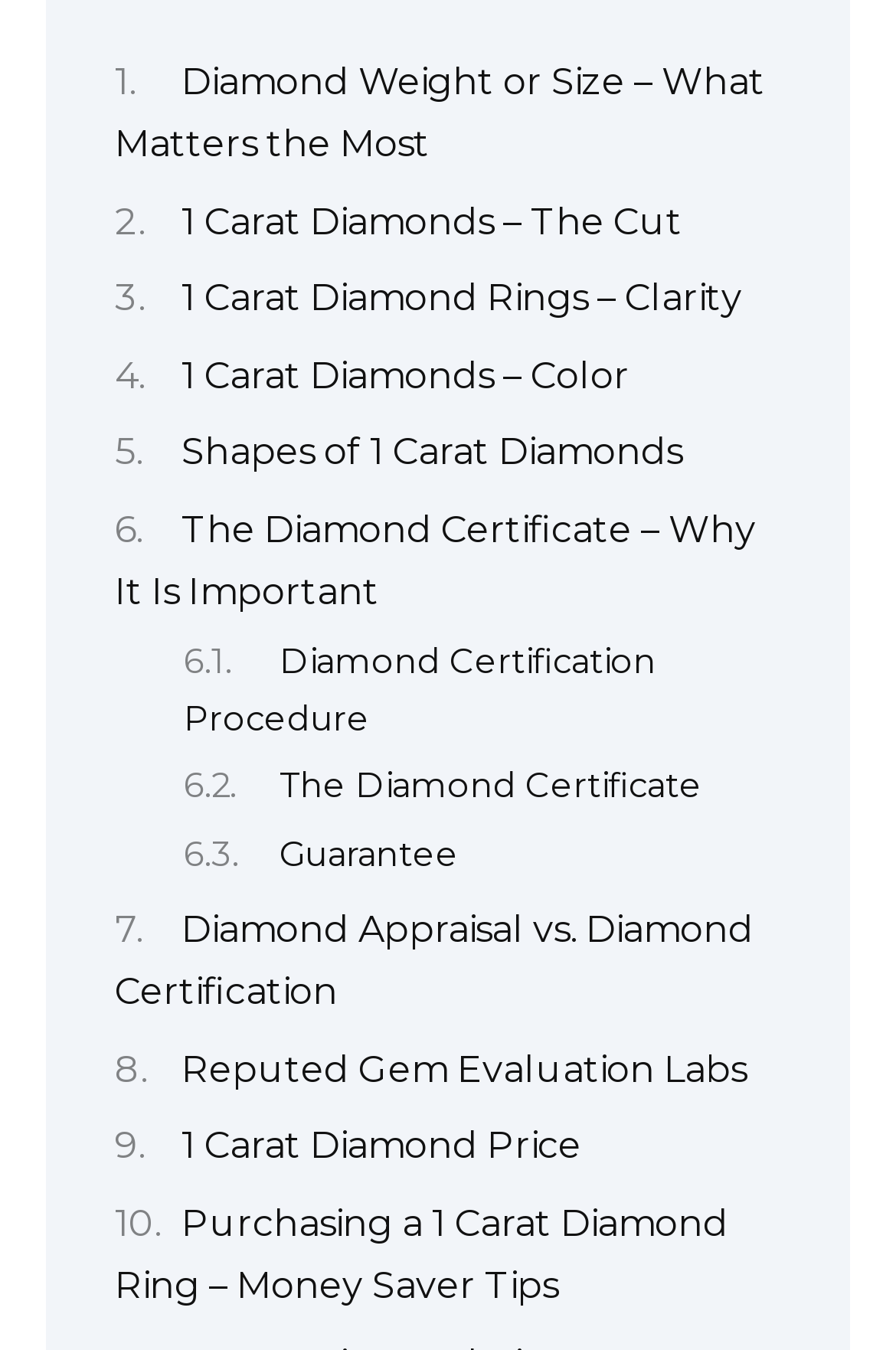What is the main topic of the webpage?
Please answer the question with a single word or phrase, referencing the image.

1 Carat Diamonds